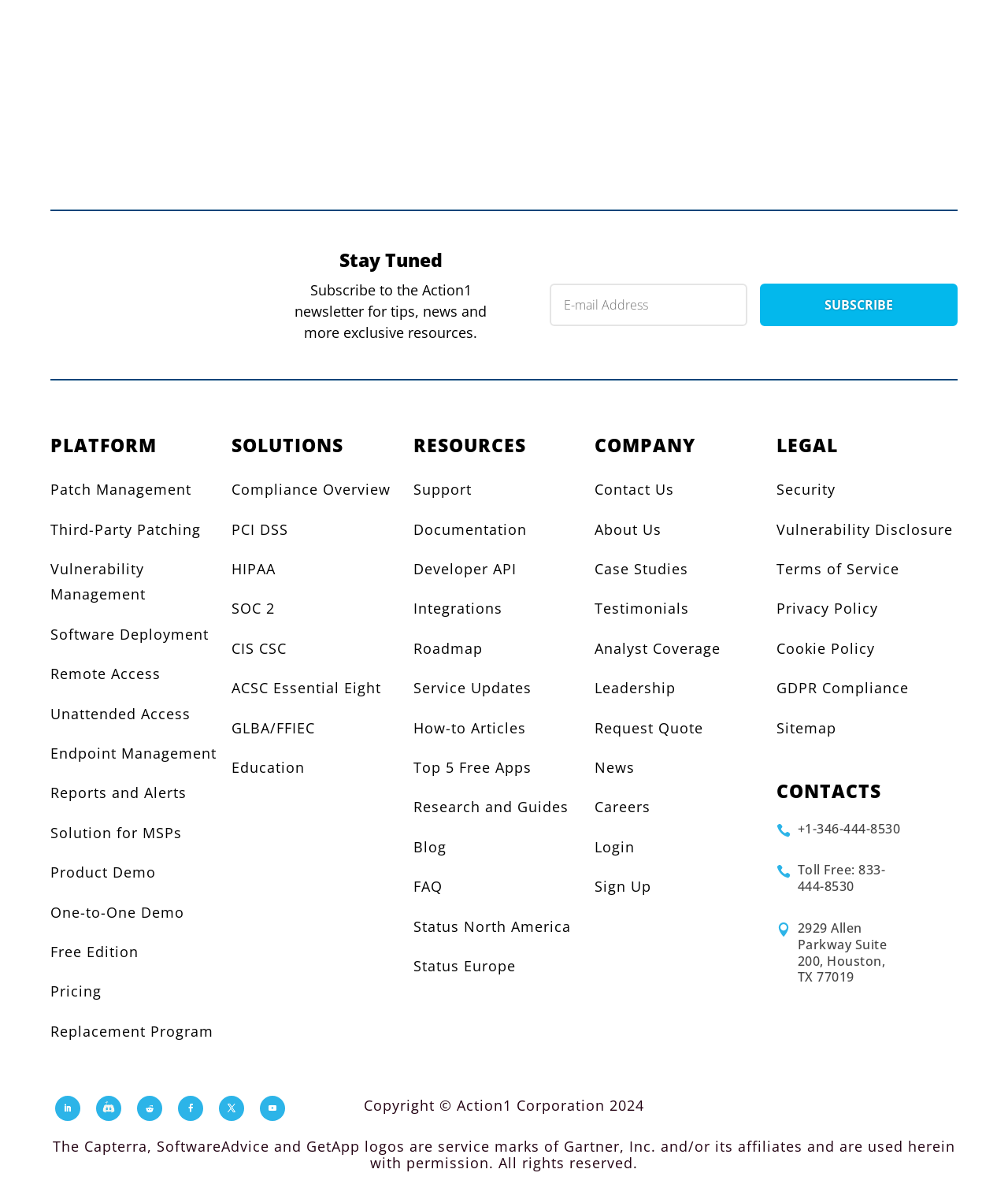Determine the bounding box coordinates for the area you should click to complete the following instruction: "Follow on Twitter".

[0.095, 0.925, 0.12, 0.947]